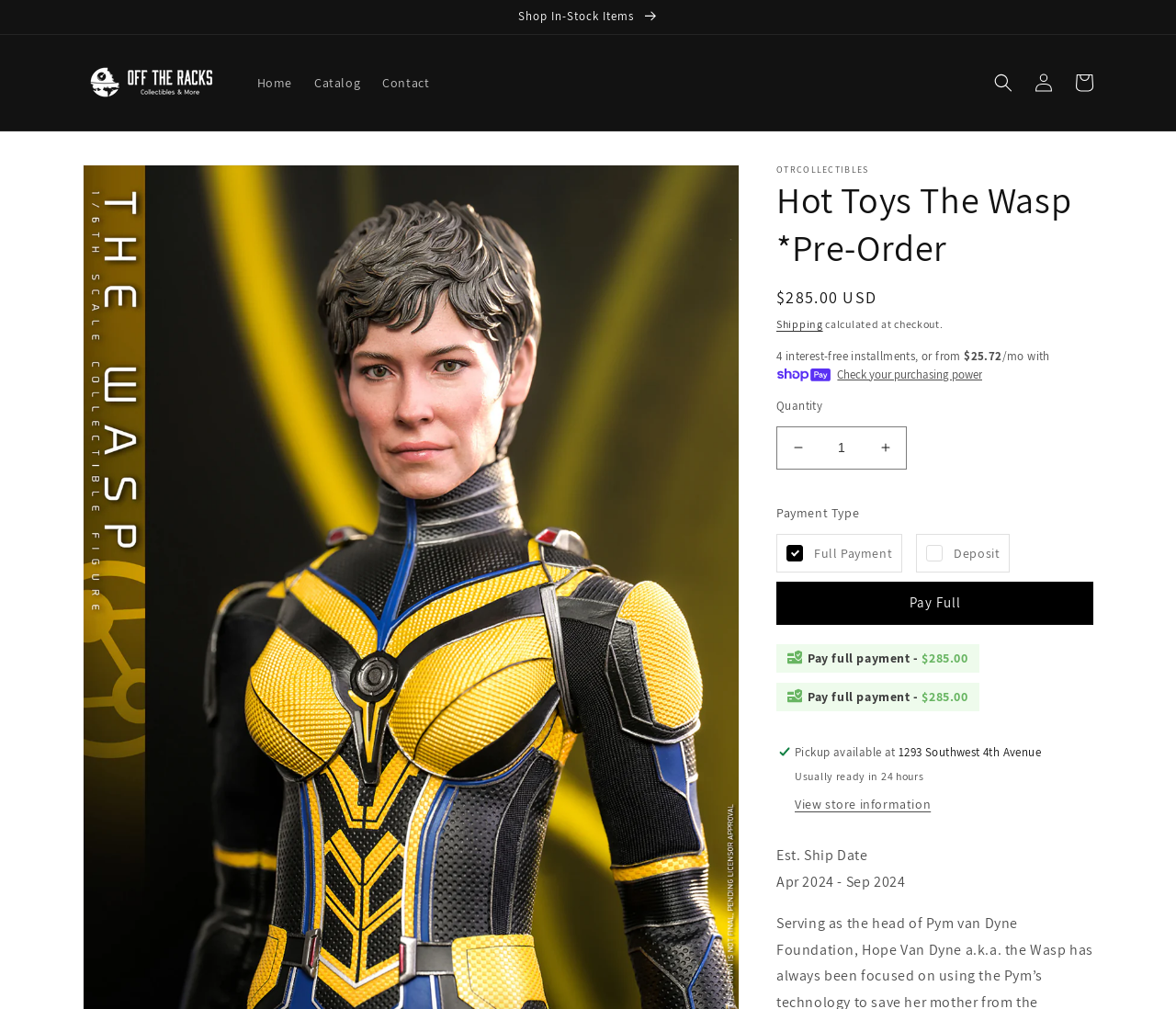Please give the bounding box coordinates of the area that should be clicked to fulfill the following instruction: "Search for products". The coordinates should be in the format of four float numbers from 0 to 1, i.e., [left, top, right, bottom].

[0.836, 0.062, 0.87, 0.102]